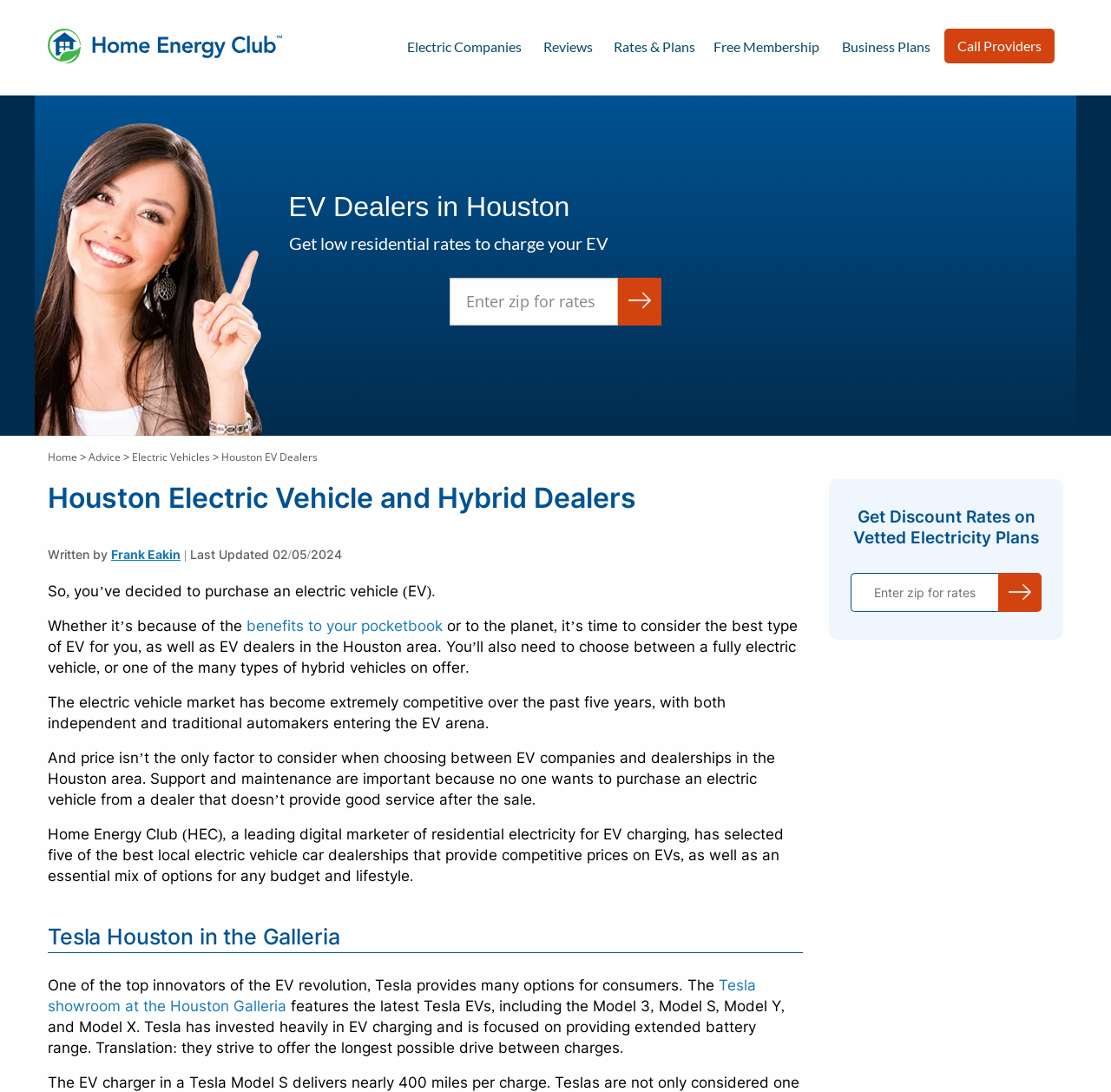Look at the image and write a detailed answer to the question: 
How many types of hybrid vehicles are mentioned on this webpage?

I found the answer by reading the text 'You’ll also need to choose between a fully electric vehicle, or one of the many types of hybrid vehicles on offer.' which implies that there are multiple types of hybrid vehicles, but the exact number is not specified.